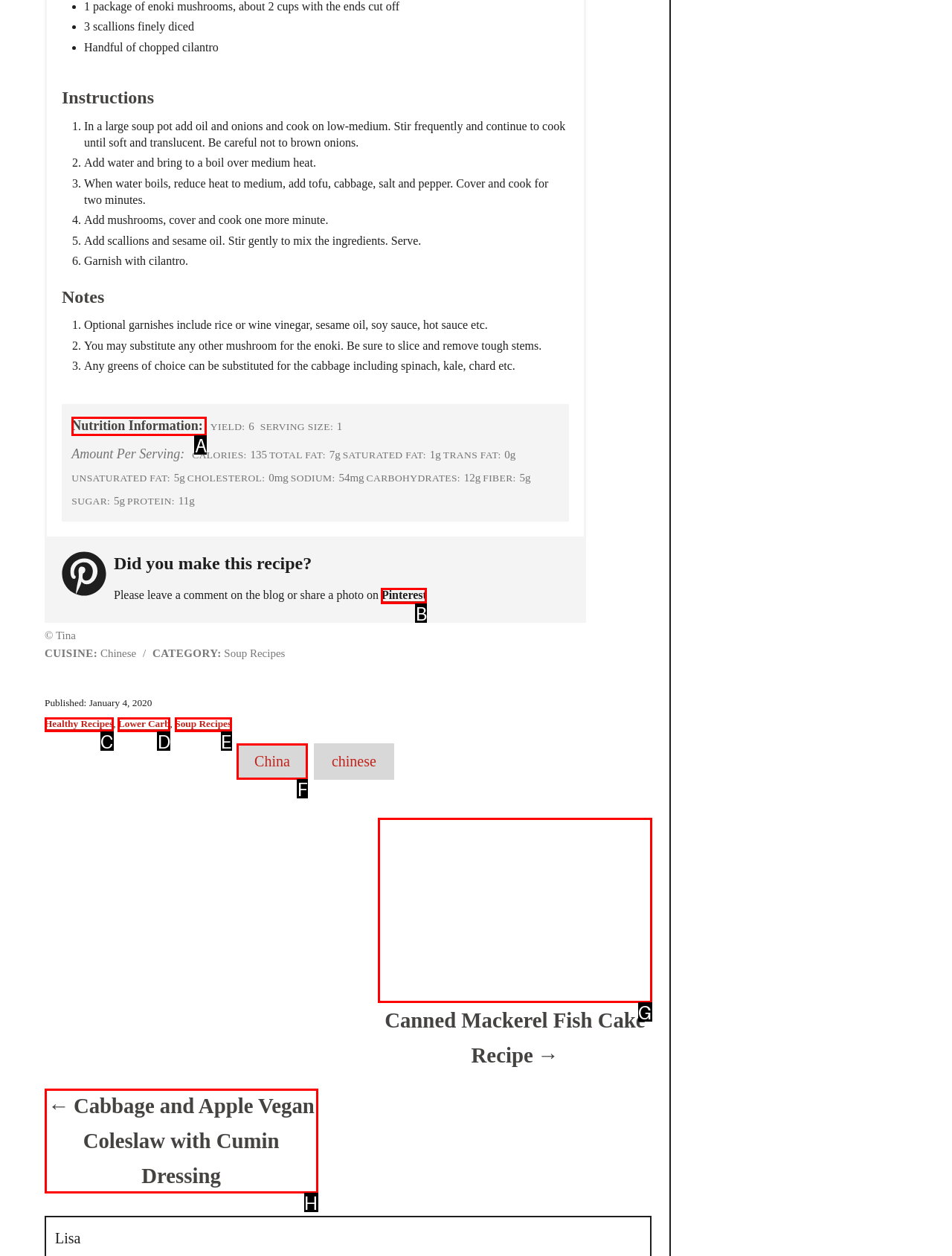Which lettered option should be clicked to perform the following task: Check the nutrition information
Respond with the letter of the appropriate option.

A